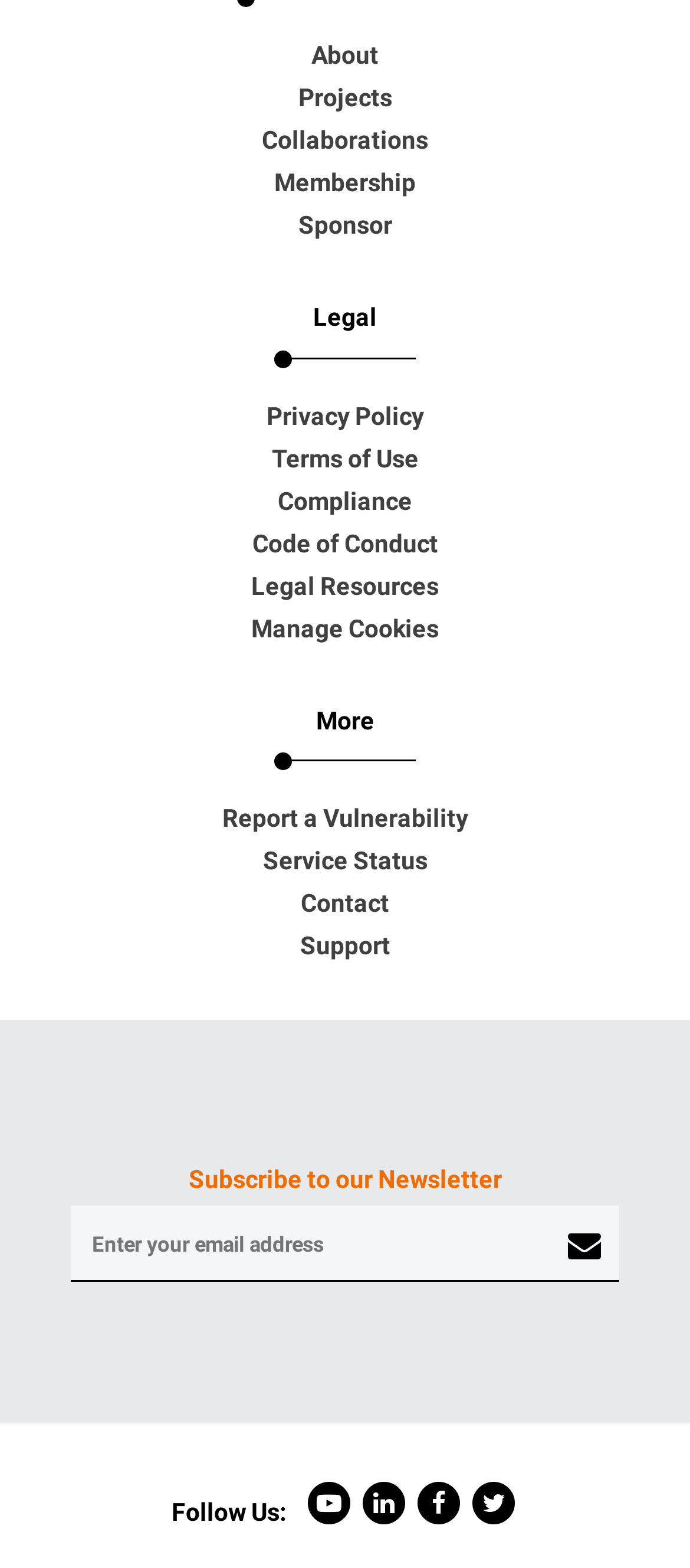Refer to the image and offer a detailed explanation in response to the question: What is the text above the 'Subscribe to our Newsletter' textbox?

I looked at the 'Subscribe to our Newsletter' section and found a static text element above the textbox, which contains the text 'Subscribe to our Newsletter'.